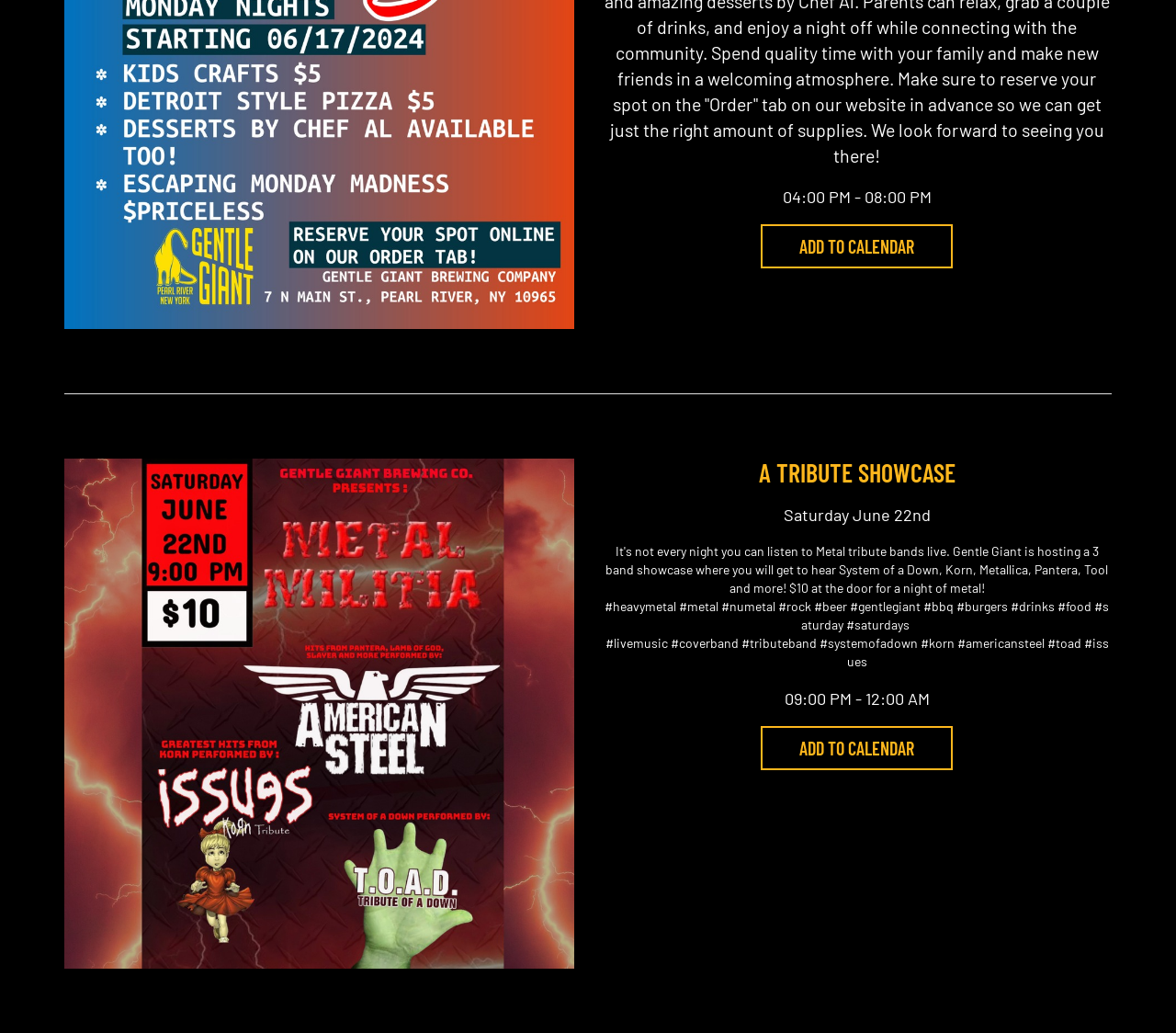What is the event name?
Provide a detailed answer to the question using information from the image.

I determined the event name by looking at the heading element with the text 'A TRIBUTE SHOWCASE' which is located at the top of the webpage, indicating that it is the main title of the event.